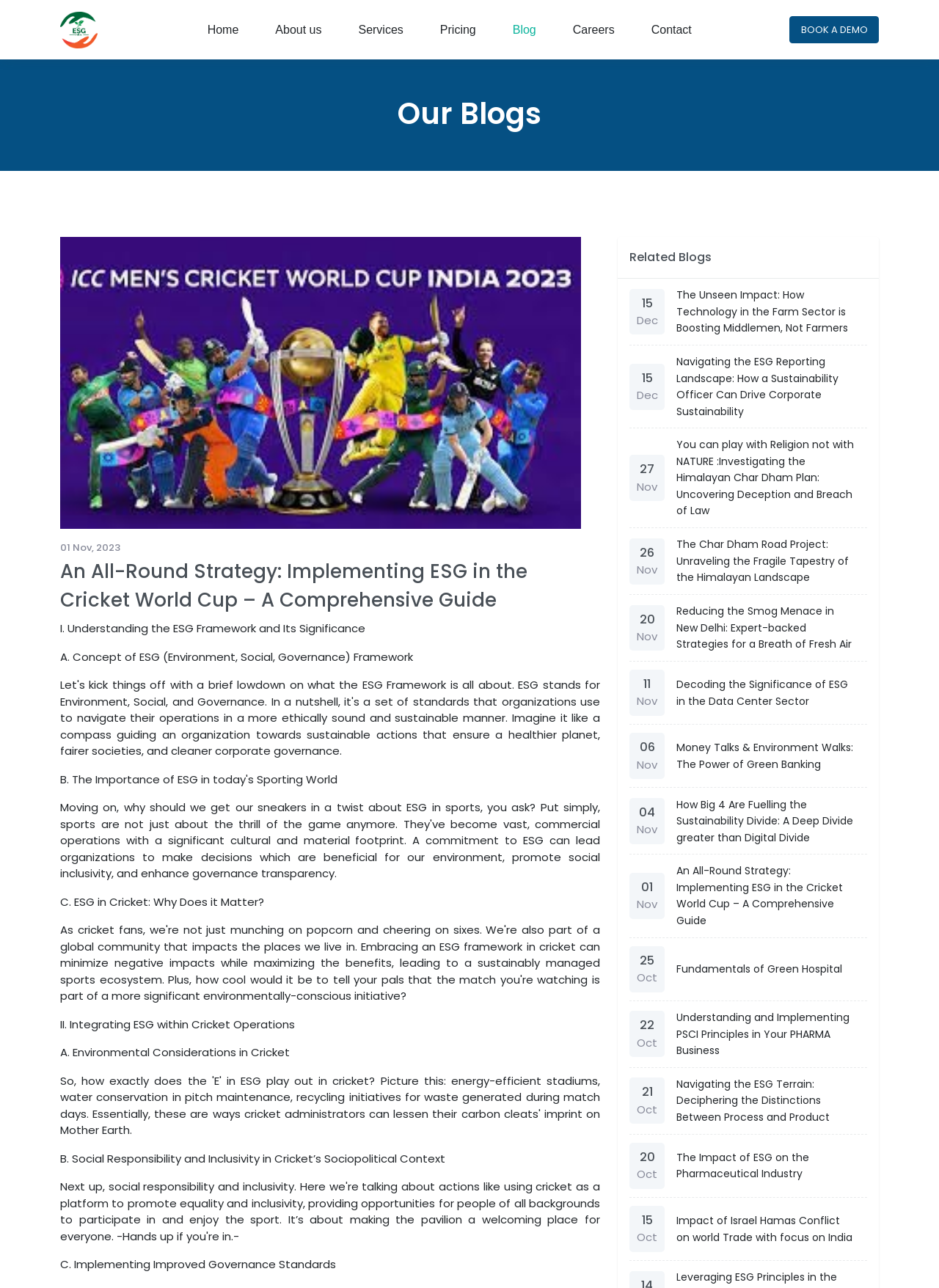Please find the bounding box coordinates of the element that must be clicked to perform the given instruction: "View the blog 'The Unseen Impact: How Technology in the Farm Sector is Boosting Middlemen, Not Farmers'". The coordinates should be four float numbers from 0 to 1, i.e., [left, top, right, bottom].

[0.72, 0.223, 0.903, 0.26]